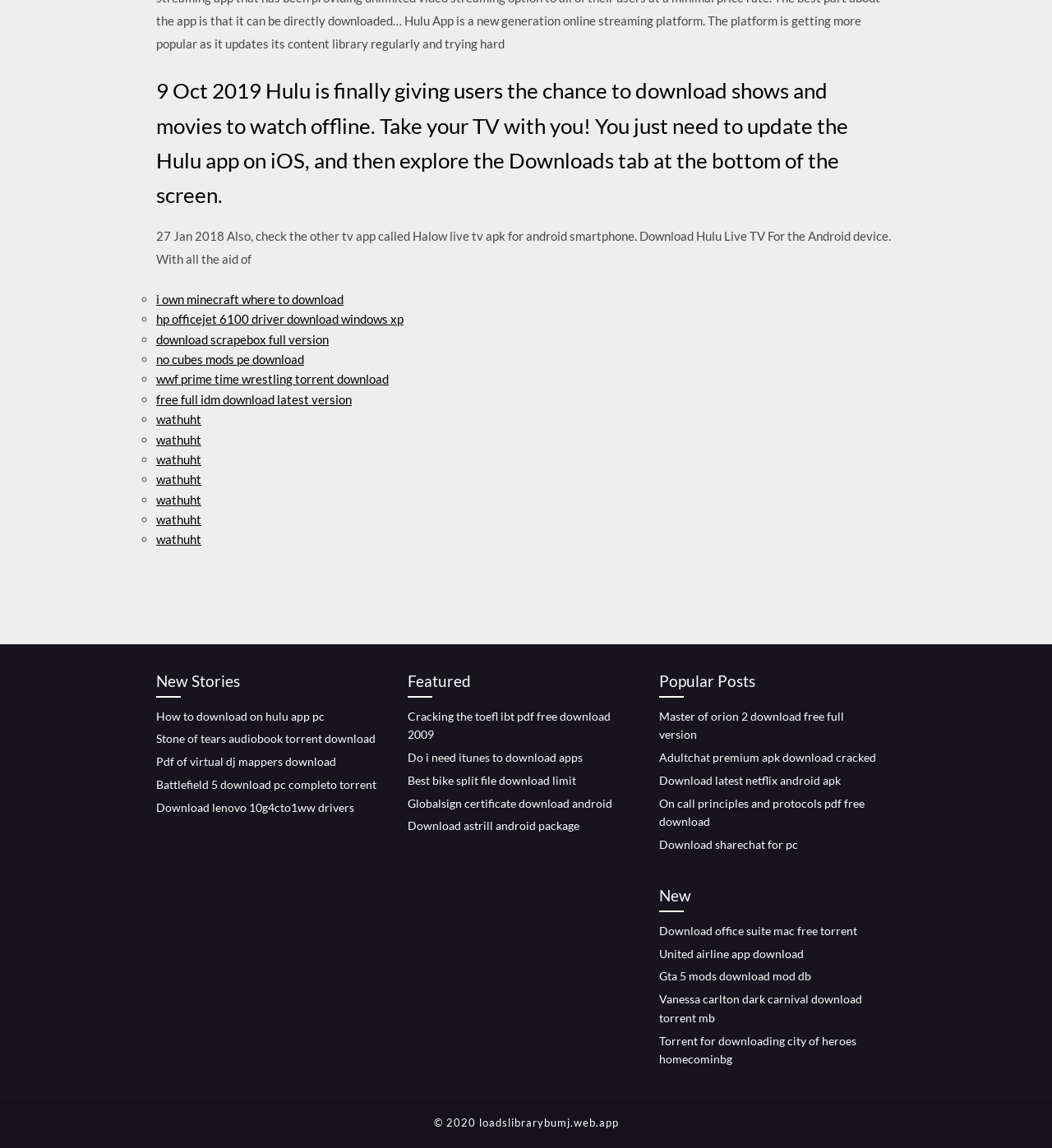Identify the bounding box coordinates for the region to click in order to carry out this instruction: "Click on 'How to download on hulu app pc'". Provide the coordinates using four float numbers between 0 and 1, formatted as [left, top, right, bottom].

[0.148, 0.617, 0.309, 0.63]